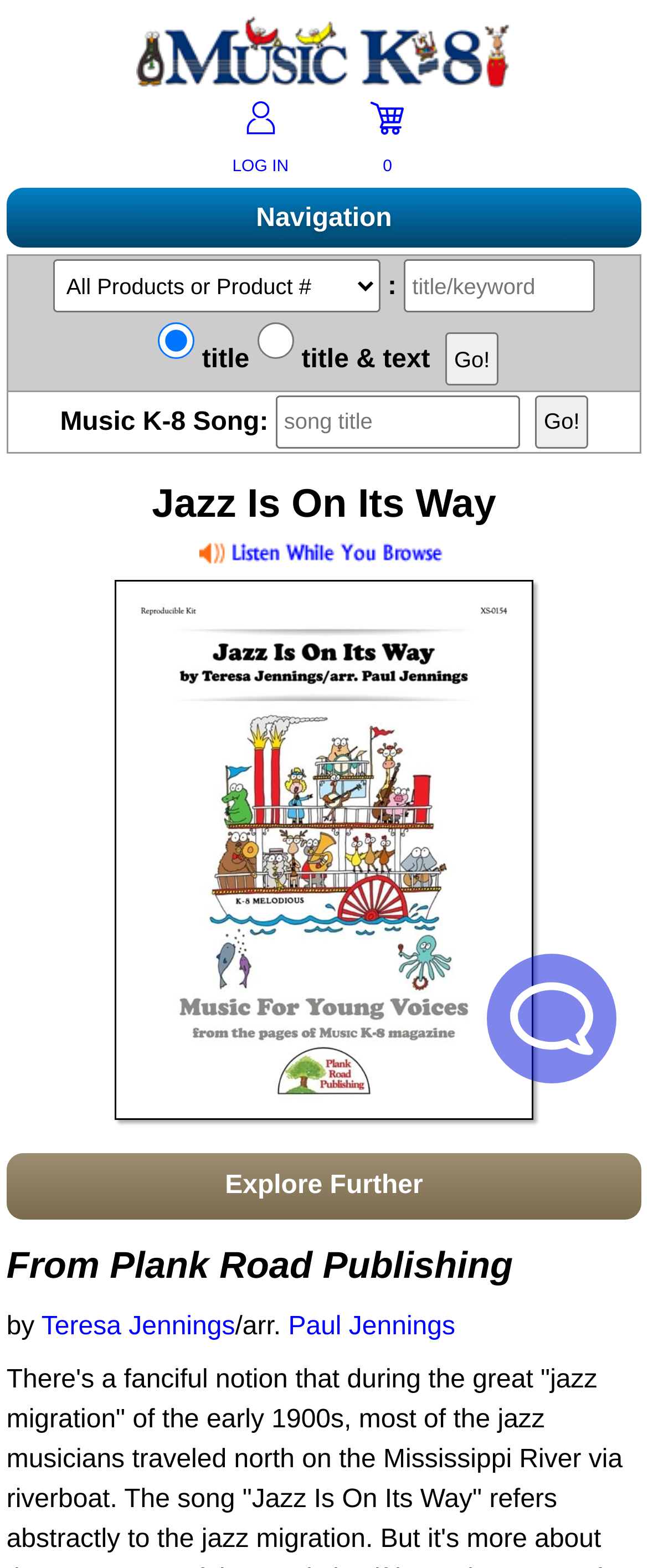Determine the bounding box coordinates of the region I should click to achieve the following instruction: "Search for a song". Ensure the bounding box coordinates are four float numbers between 0 and 1, i.e., [left, top, right, bottom].

[0.425, 0.252, 0.802, 0.286]